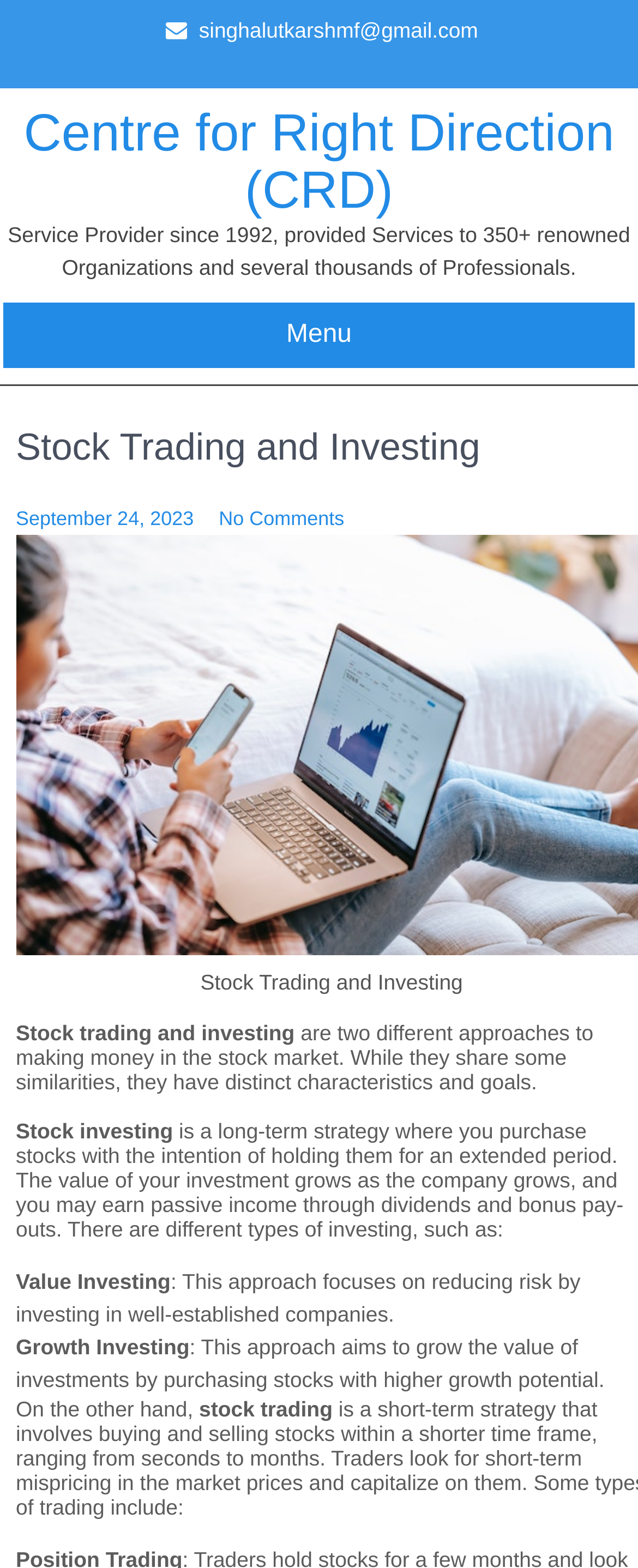Please answer the following question using a single word or phrase: What is the purpose of stock investing?

Long-term growth